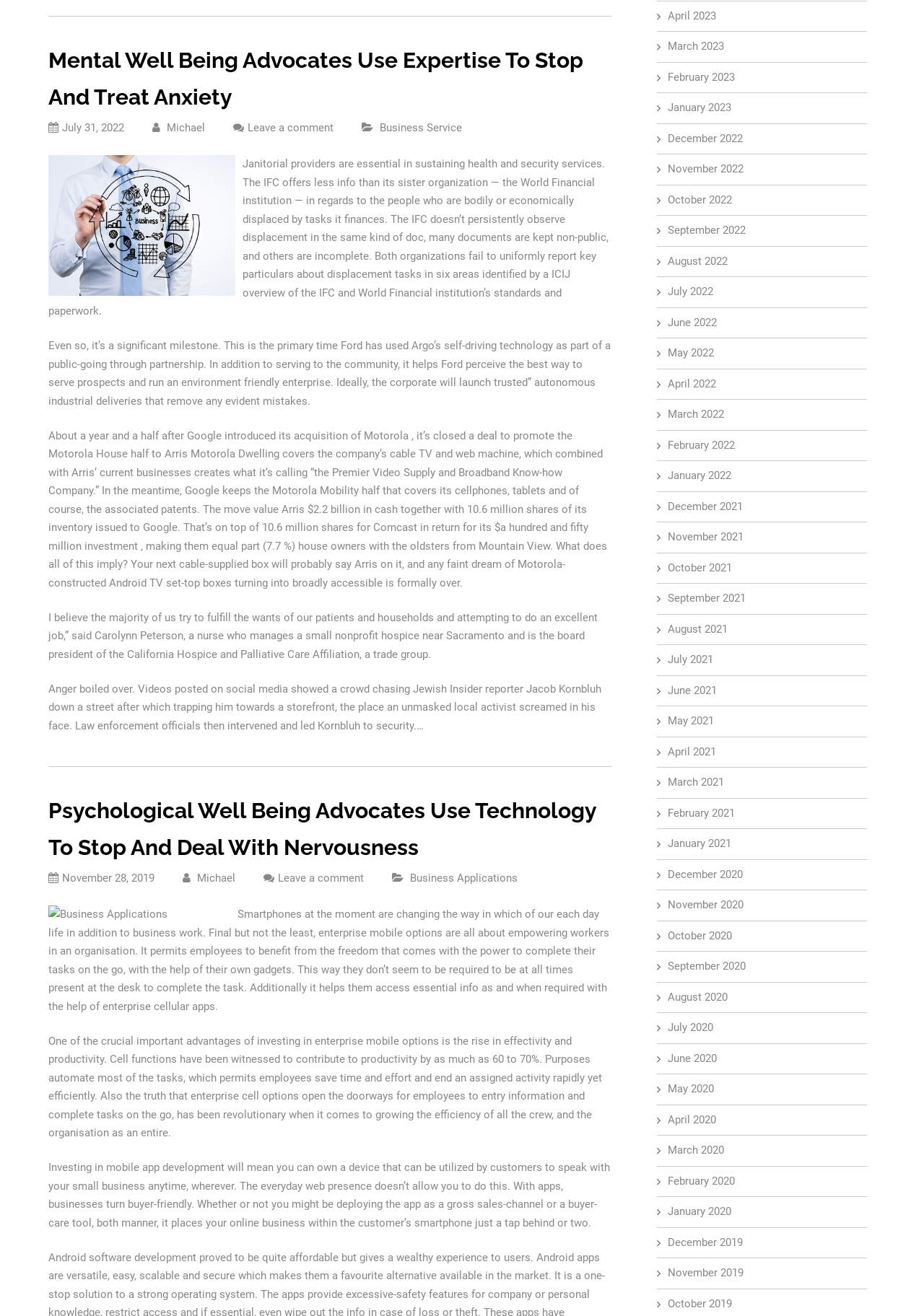Answer in one word or a short phrase: 
What is the purpose of business mobile solutions?

Empowering employees